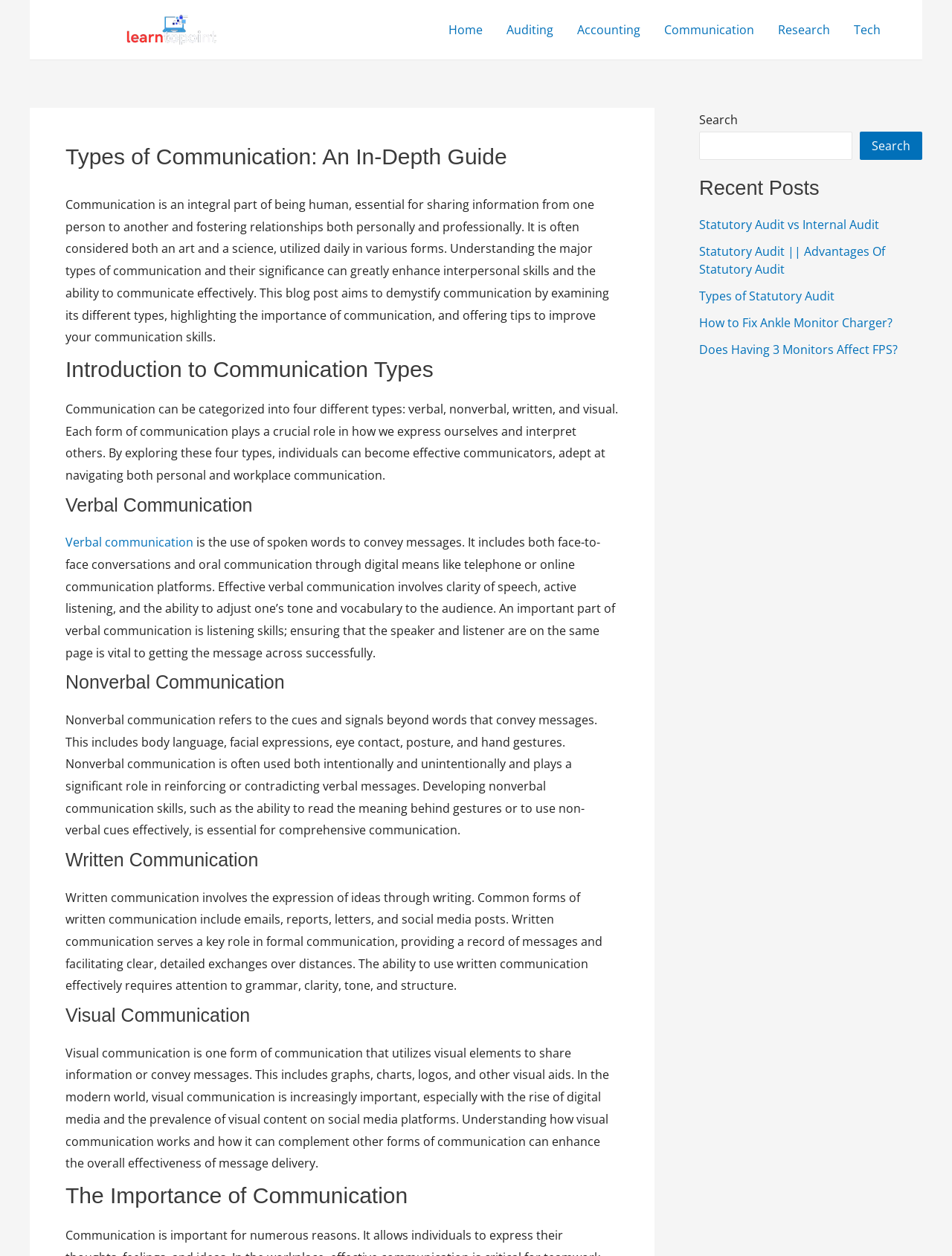Extract the bounding box coordinates for the HTML element that matches this description: "parent_node: Search name="s"". The coordinates should be four float numbers between 0 and 1, i.e., [left, top, right, bottom].

[0.734, 0.254, 0.895, 0.277]